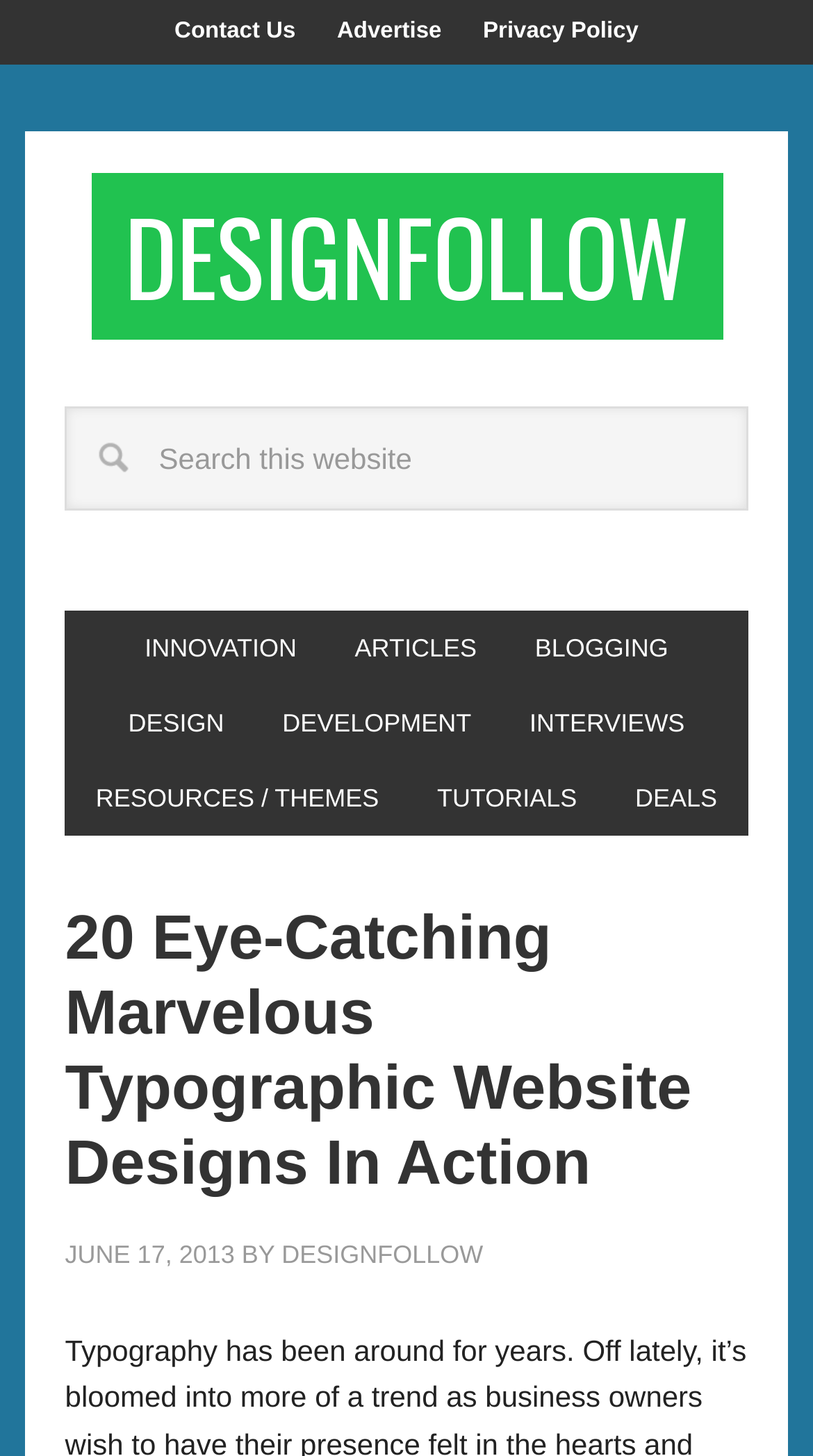Can you find the bounding box coordinates of the area I should click to execute the following instruction: "Check 'Facebook'"?

None